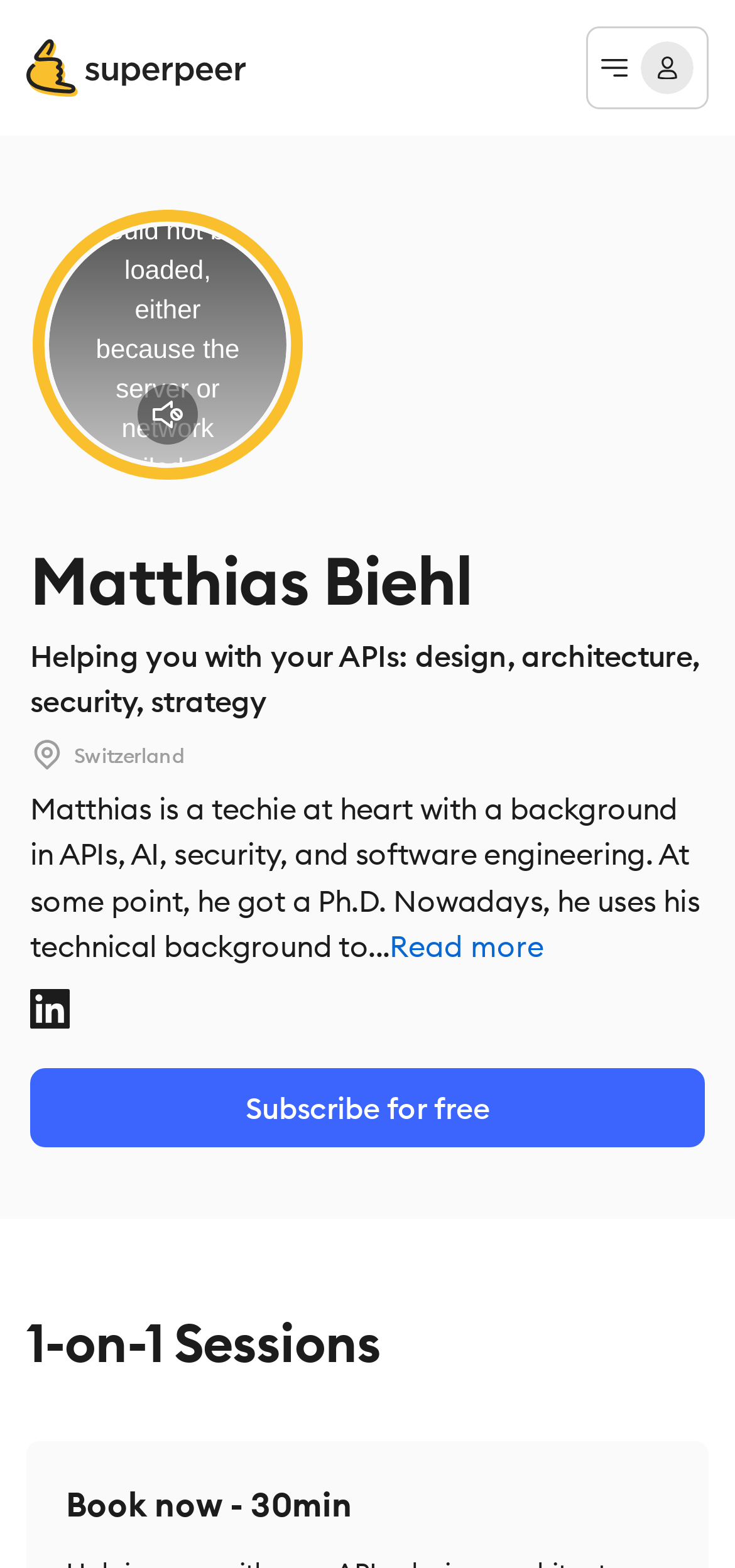Using the information in the image, could you please answer the following question in detail:
What is the country where Matthias is from?

I found the text 'Switzerland' near the image of a flag, which suggests that Matthias is from Switzerland.